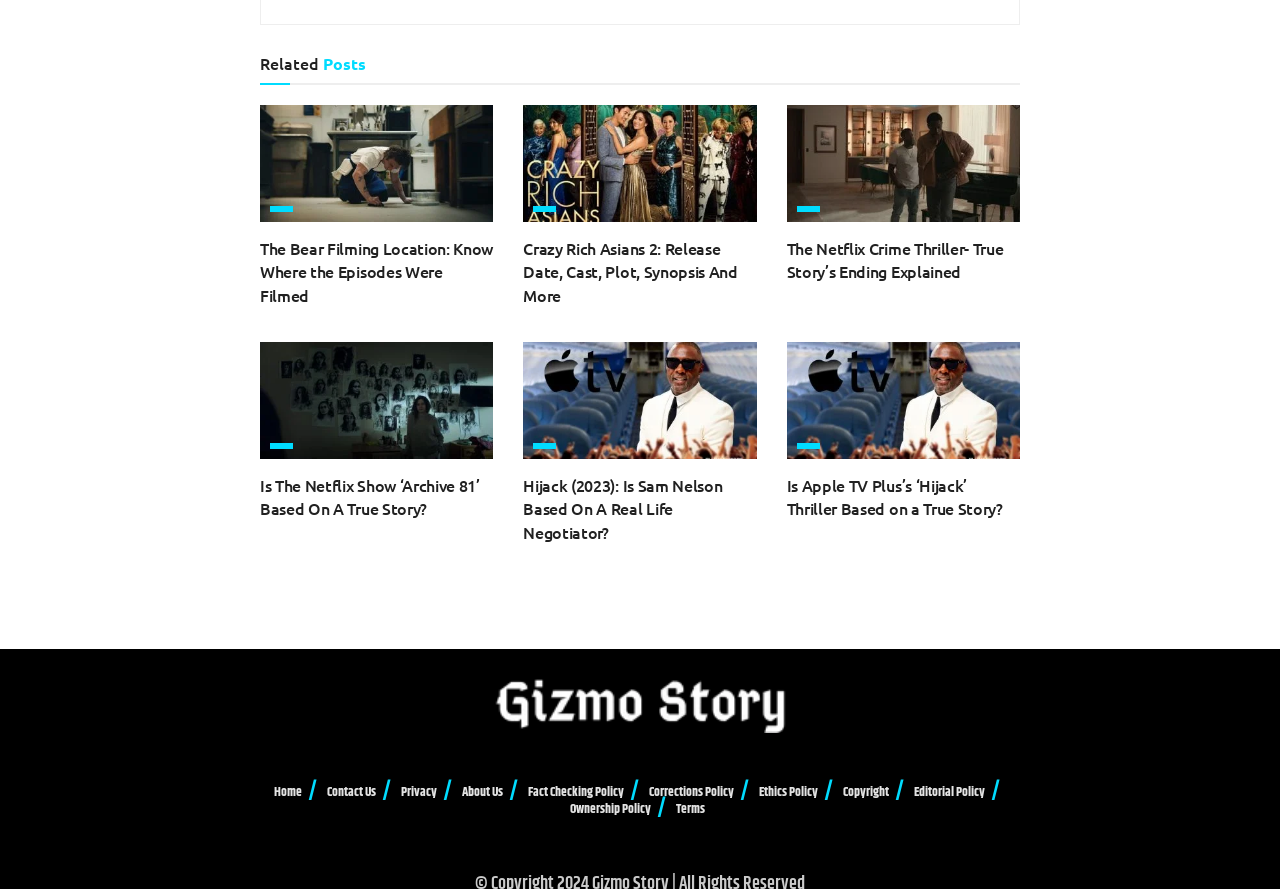Please locate the bounding box coordinates of the element that should be clicked to achieve the given instruction: "Check 'Contact Us'".

[0.255, 0.88, 0.294, 0.902]